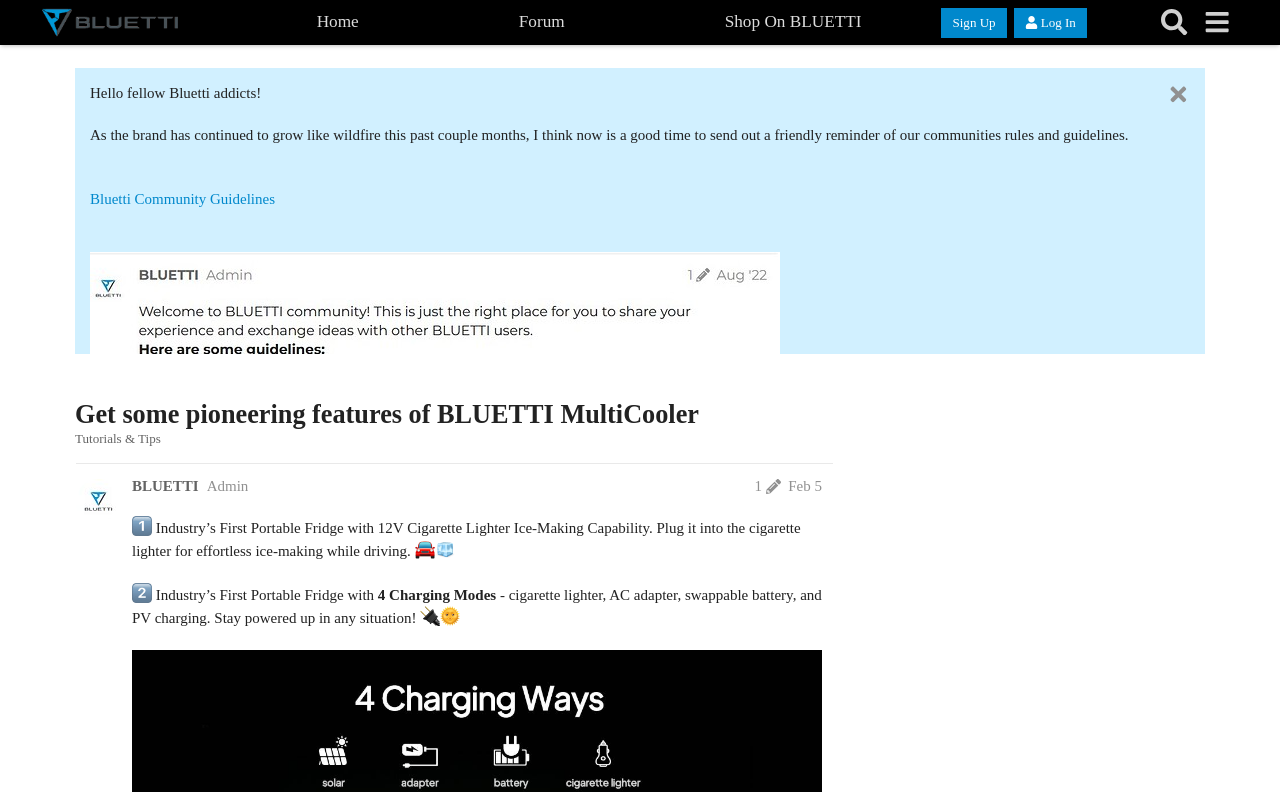Answer the question below in one word or phrase:
What is the name of the product being discussed?

BLUETTI MultiCooler